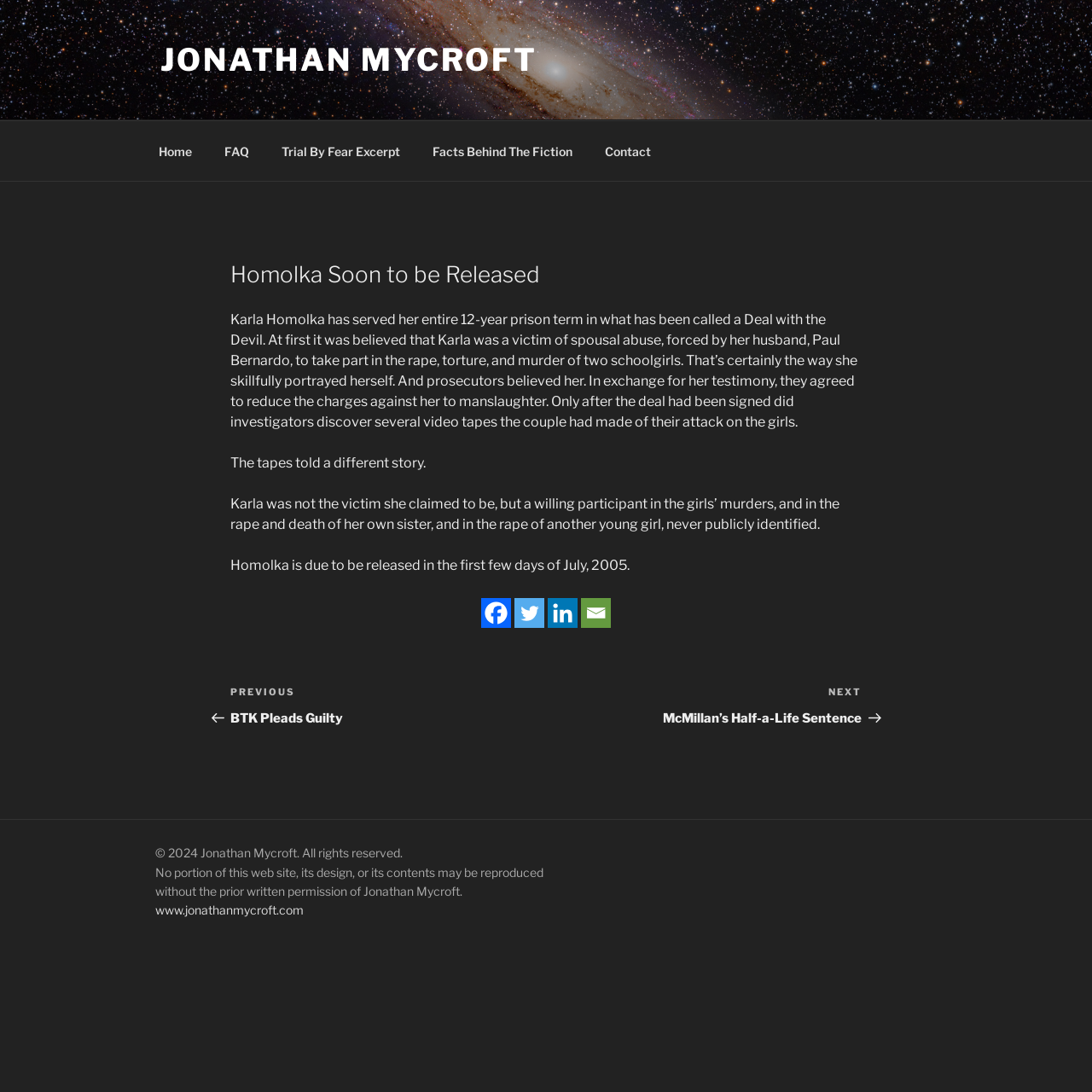Can you identify the bounding box coordinates of the clickable region needed to carry out this instruction: 'Go to the previous post'? The coordinates should be four float numbers within the range of 0 to 1, stated as [left, top, right, bottom].

[0.211, 0.627, 0.5, 0.665]